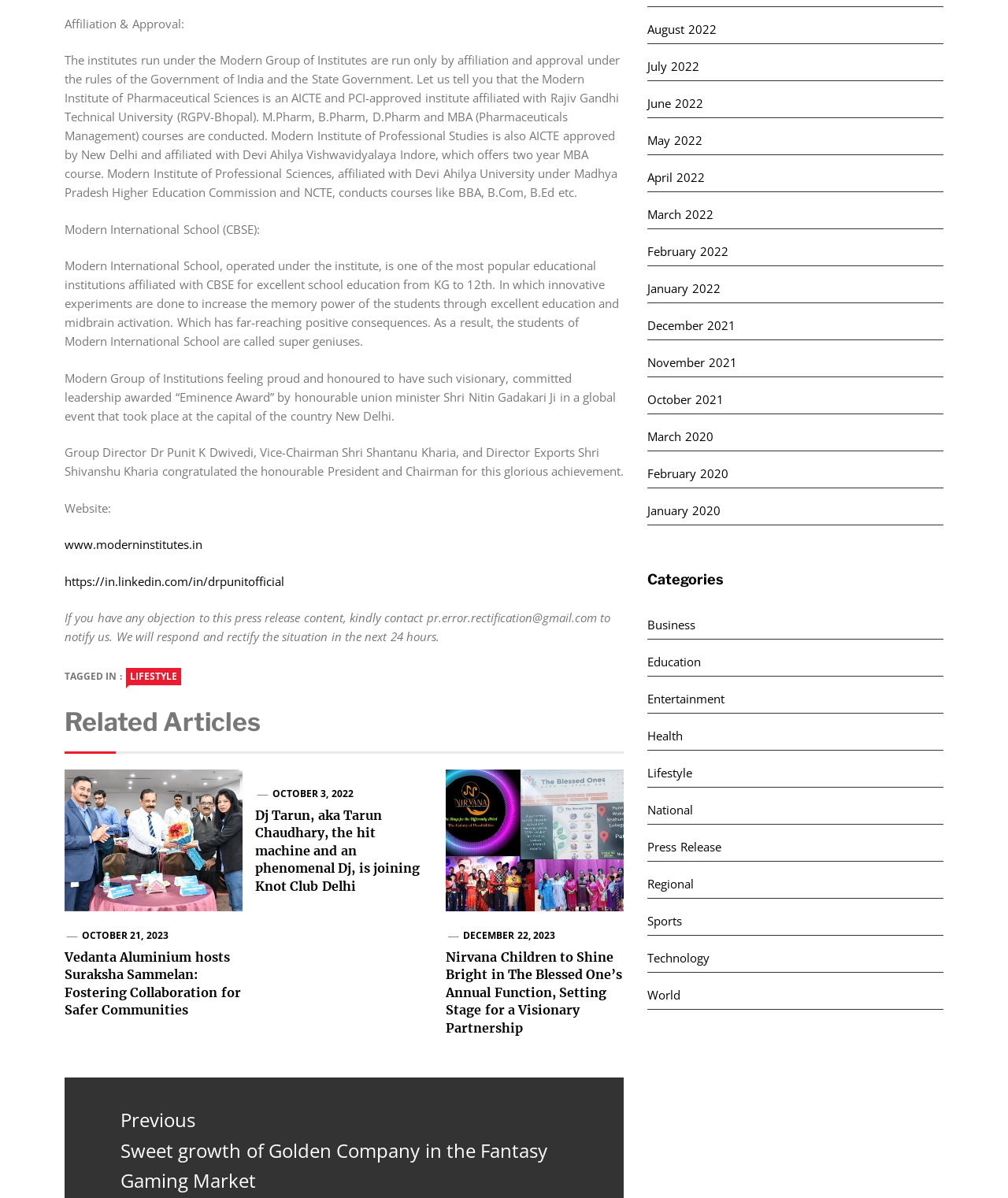Identify the bounding box for the UI element described as: "October 21, 2023". The coordinates should be four float numbers between 0 and 1, i.e., [left, top, right, bottom].

[0.081, 0.775, 0.167, 0.787]